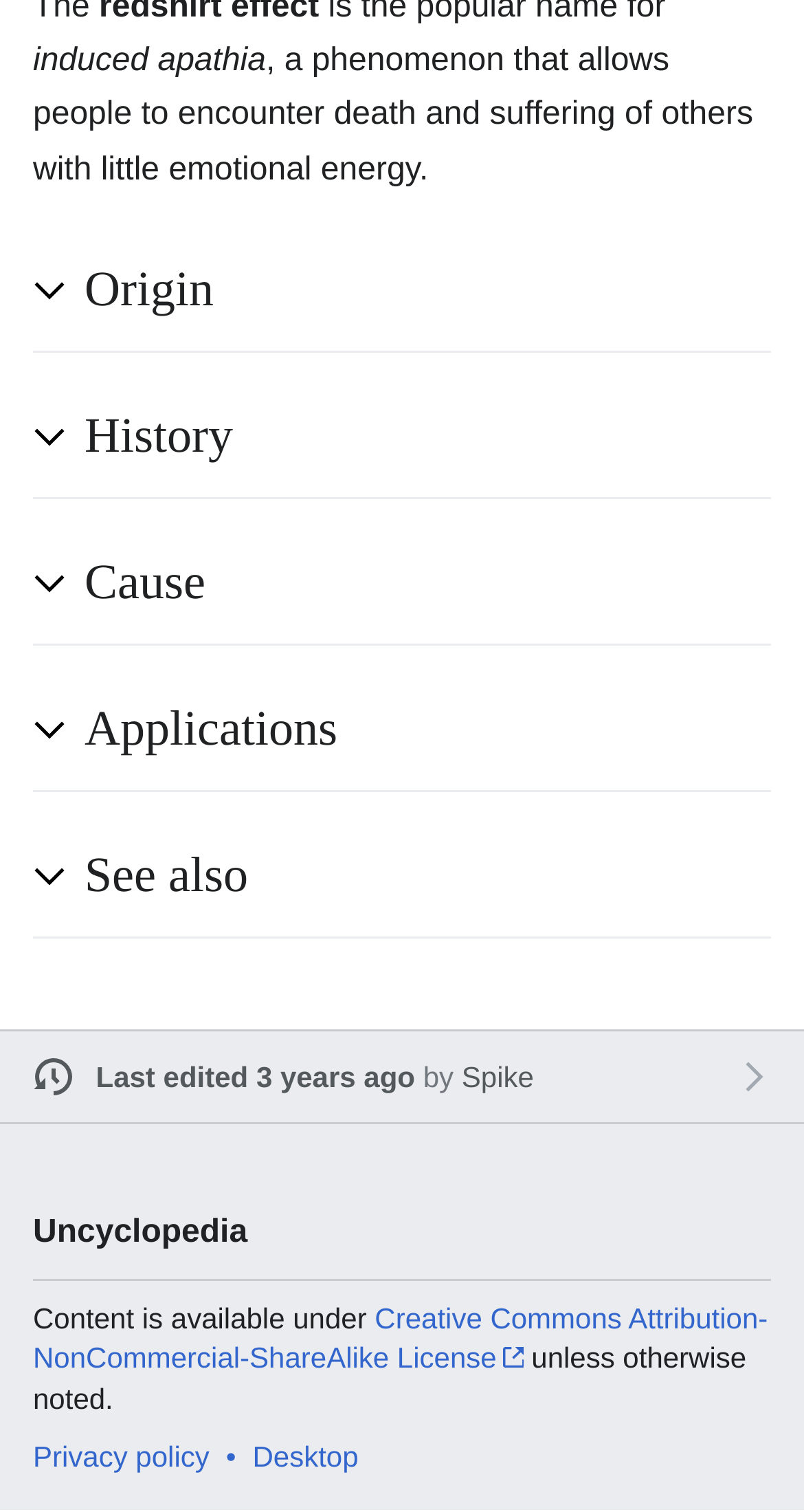Pinpoint the bounding box coordinates of the clickable area needed to execute the instruction: "Learn about the Cause of induced apathia". The coordinates should be specified as four float numbers between 0 and 1, i.e., [left, top, right, bottom].

[0.105, 0.363, 0.959, 0.409]